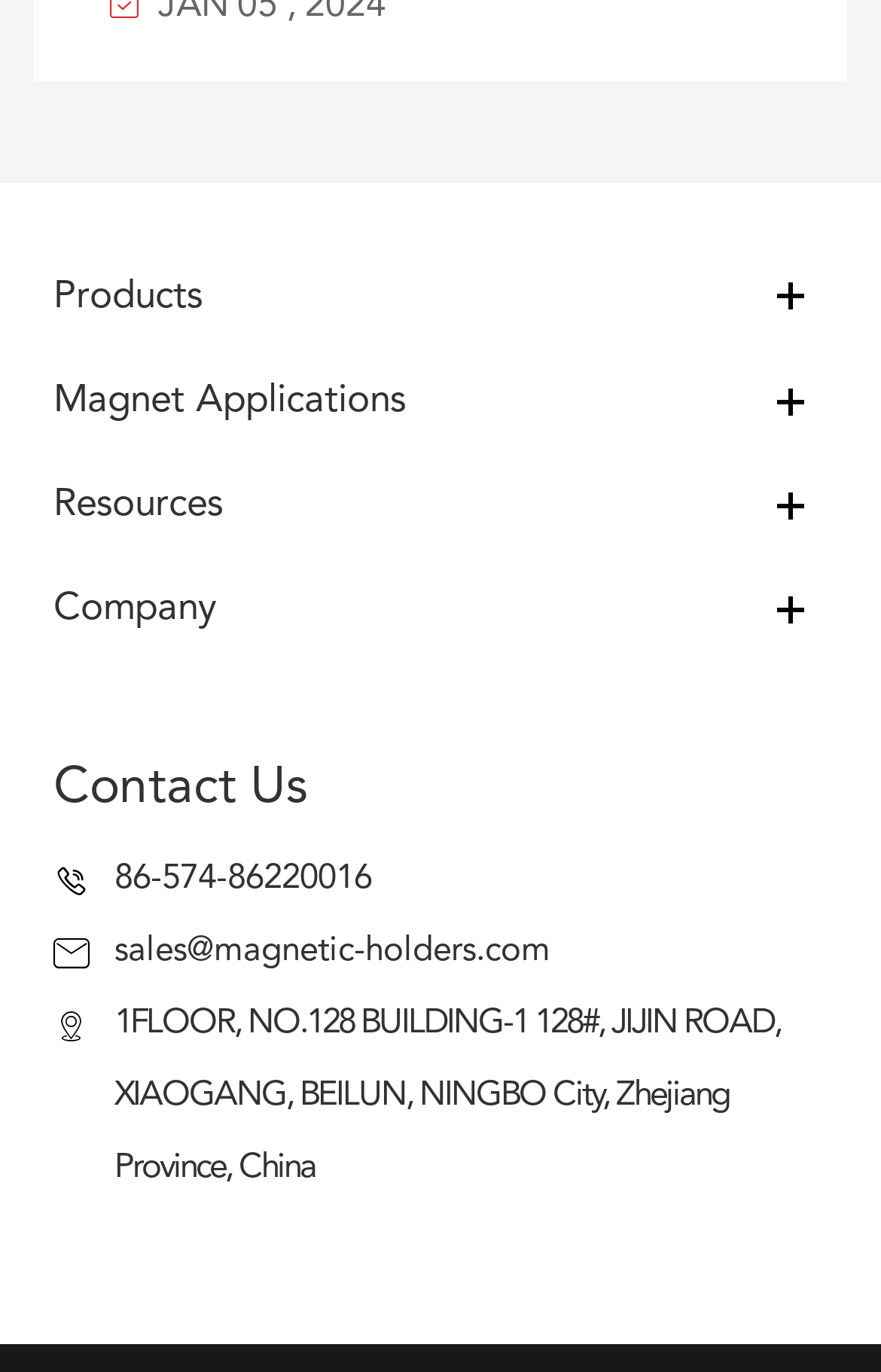Based on what you see in the screenshot, provide a thorough answer to this question: What type of information is provided in the 'Resources' section?

The 'Resources' section contains links like 'Safety neodymium magnets', 'Magnet Glossary', and 'Magnet Coatings', which suggest that this section provides information related to magnets, their safety, and their characteristics.